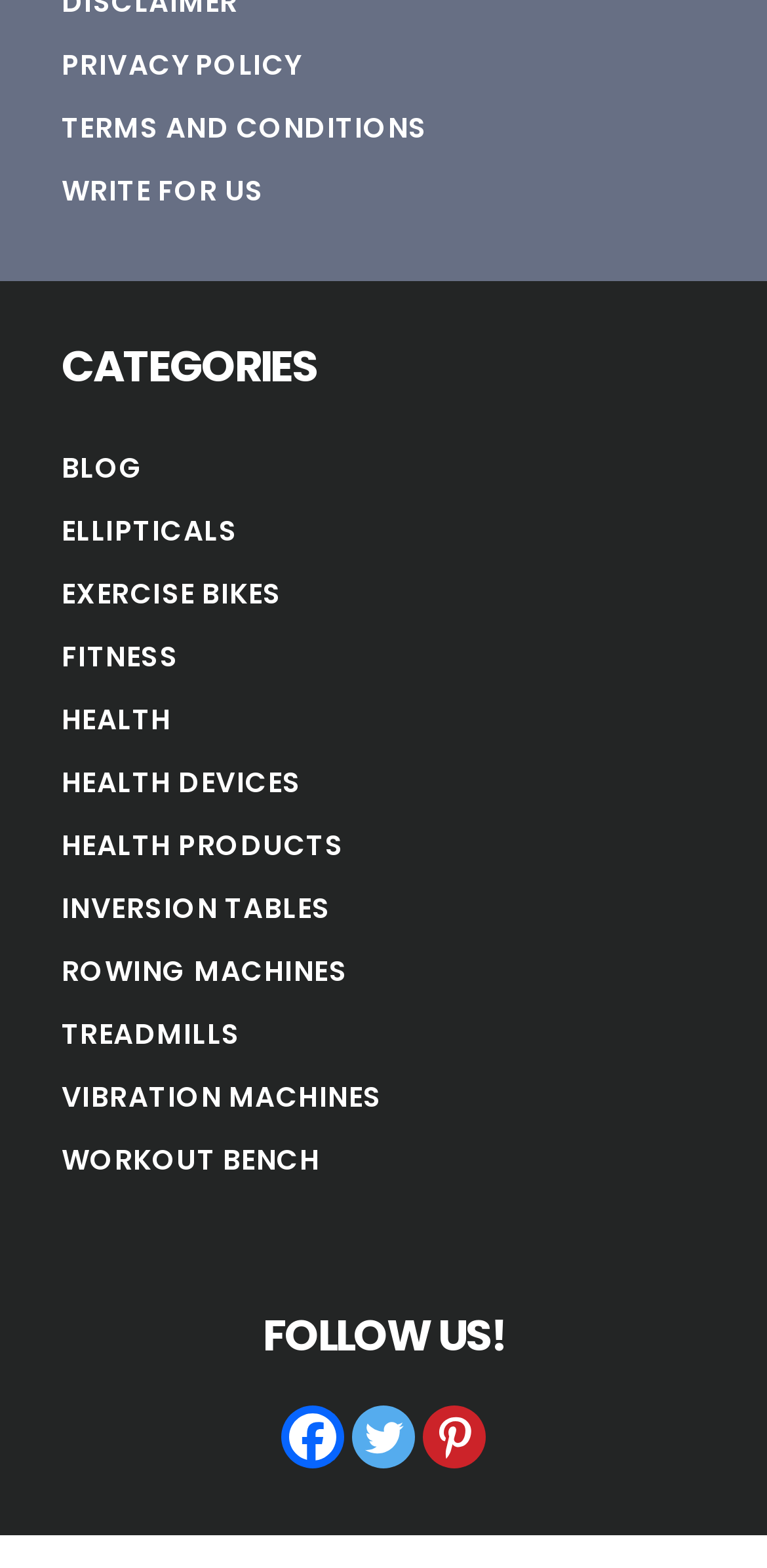Find the bounding box of the web element that fits this description: "Exercise Bikes".

[0.08, 0.366, 0.367, 0.391]